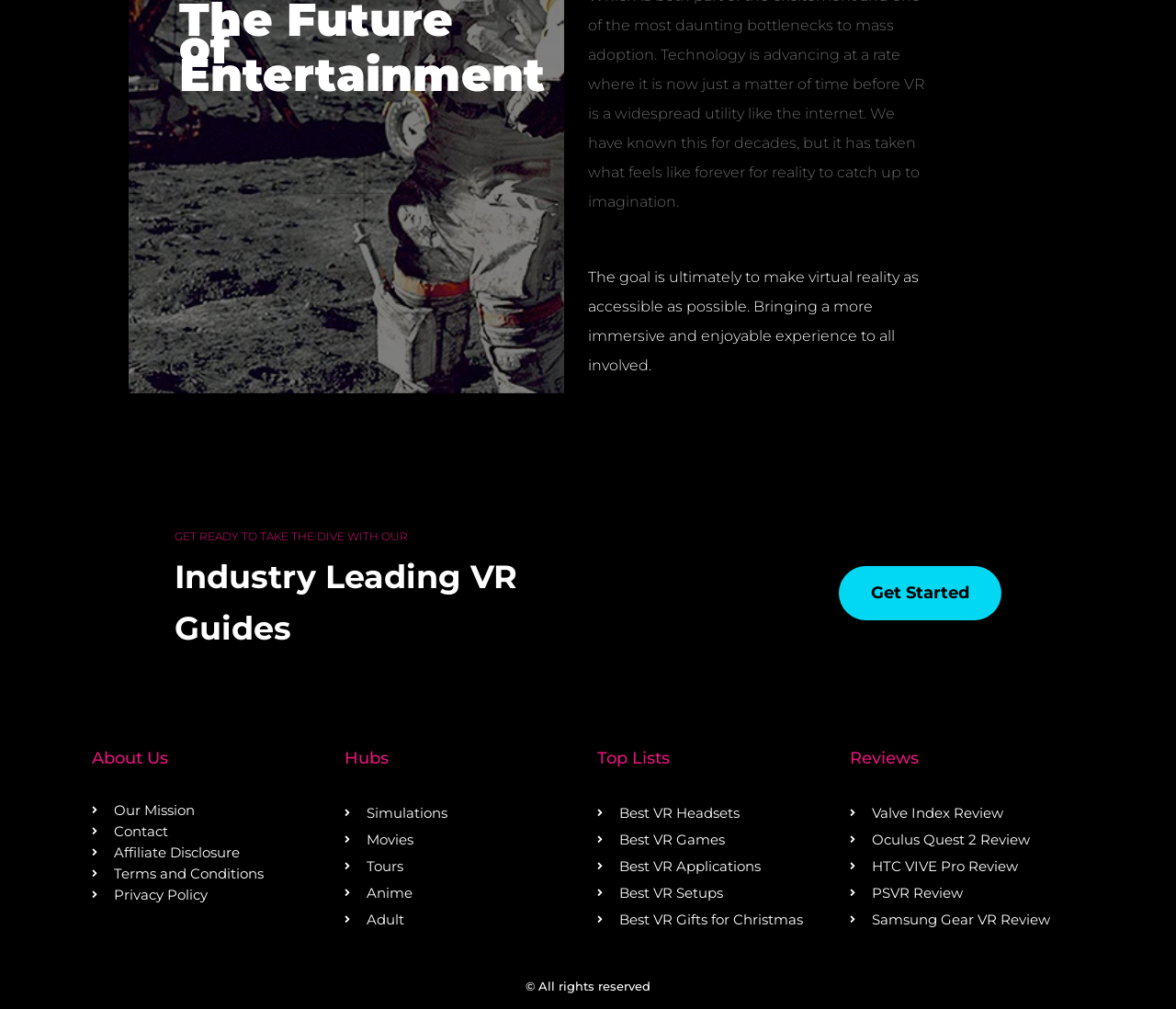Highlight the bounding box of the UI element that corresponds to this description: "Terms and Conditions".

[0.078, 0.858, 0.277, 0.874]